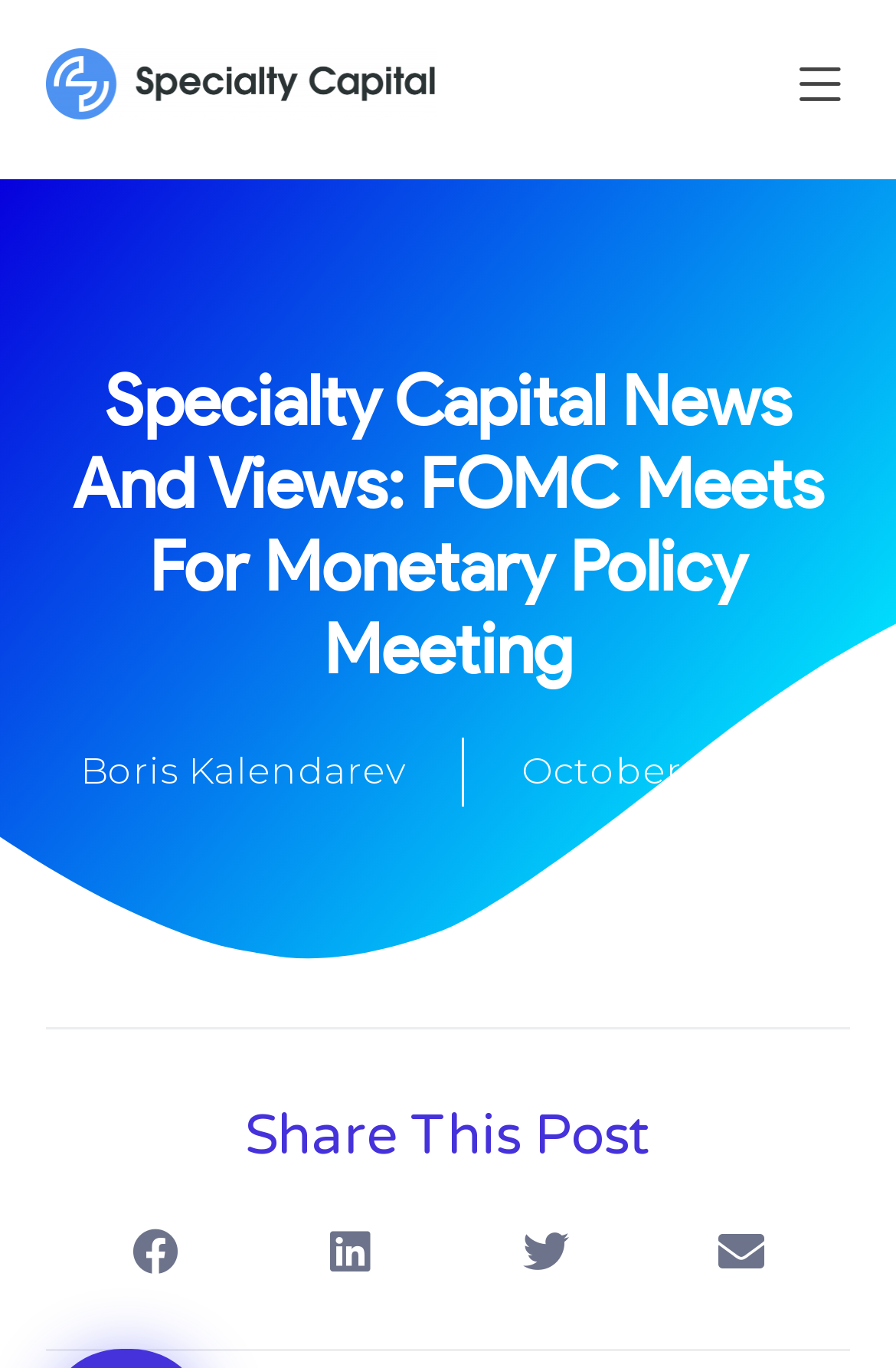Describe in detail what you see on the webpage.

The webpage appears to be a news article or blog post from Specialty Capital. At the top, there are two links, one on the left and one on the right, which may be navigation links or social media links. Below these links, there is a main heading that reads "Specialty Capital News And Views: FOMC Meets For Monetary Policy Meeting". 

Underneath the main heading, there are two links, one with the author's name, "Boris Kalendarev", and another with the date "October 3, 2023". The date link also contains a time element, but the time is not specified.

The main content of the article is not explicitly described in the accessibility tree, but it likely follows the date and author information. At the bottom of the page, there is a section with a heading "Share This Post" and four buttons to share the post on Facebook, LinkedIn, Twitter, and via email. These buttons are aligned horizontally and take up most of the width of the page.